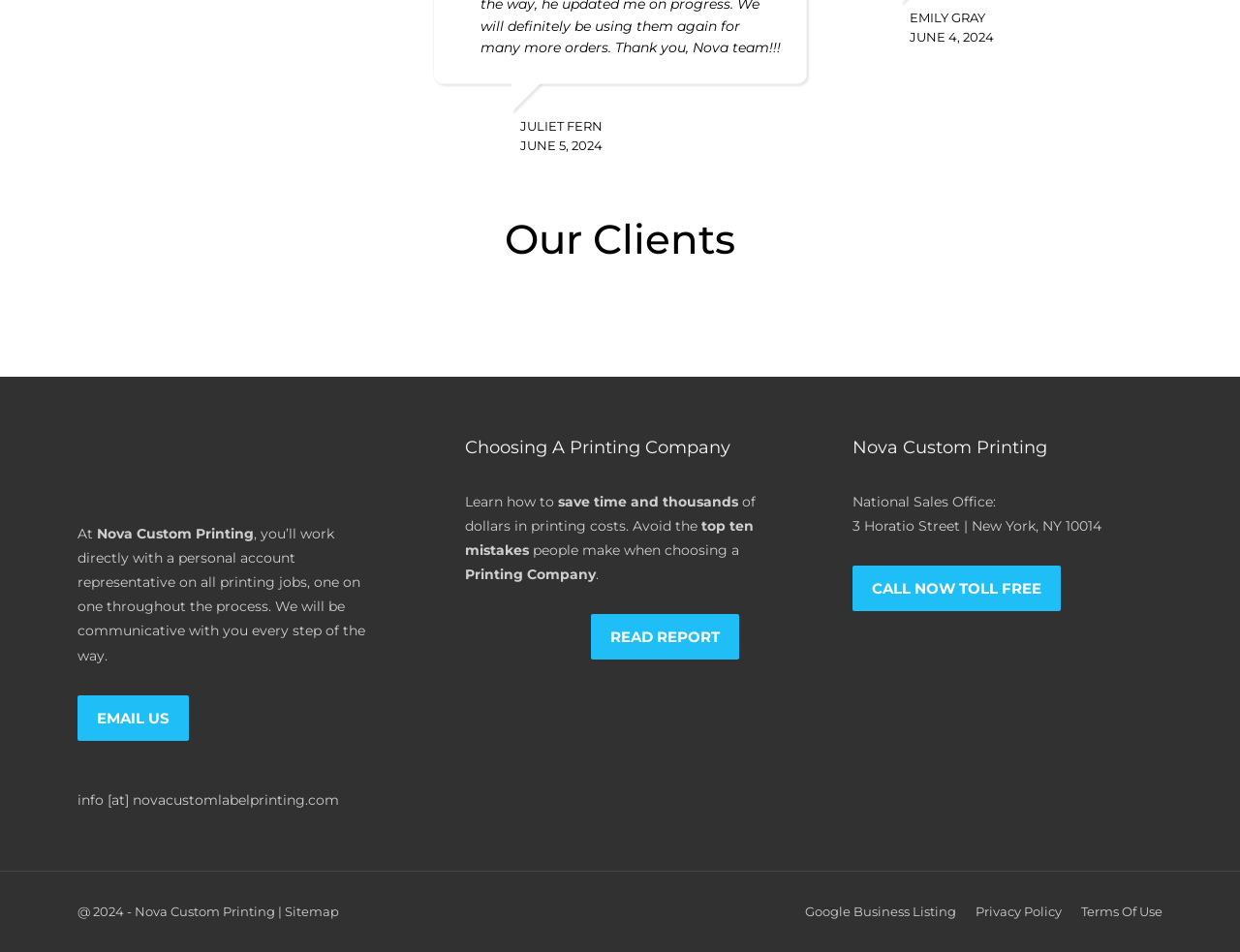Please give the bounding box coordinates of the area that should be clicked to fulfill the following instruction: "Call Nova Custom Printing". The coordinates should be in the format of four float numbers from 0 to 1, i.e., [left, top, right, bottom].

[0.687, 0.594, 0.855, 0.642]